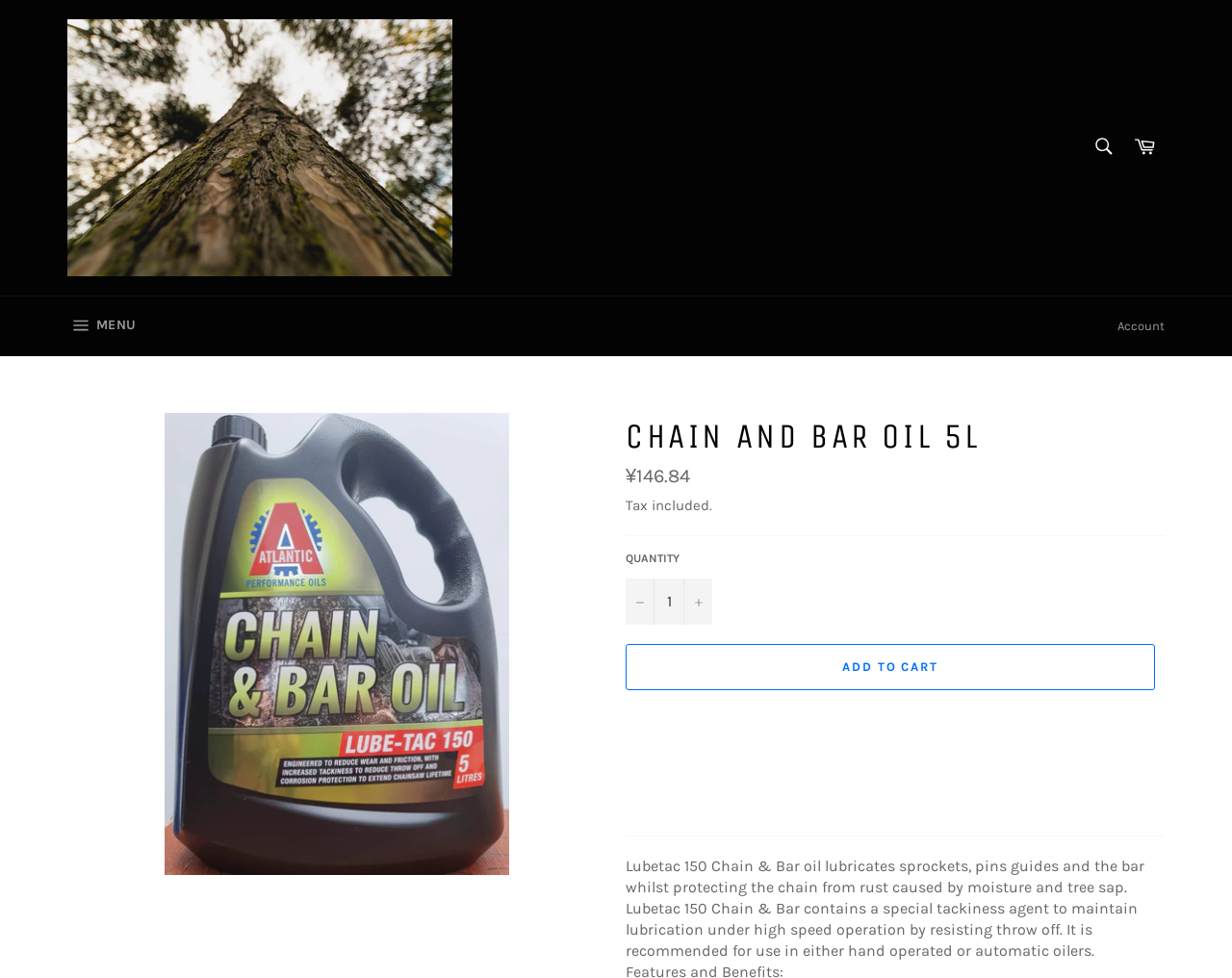Please identify the bounding box coordinates of the clickable area that will fulfill the following instruction: "Add to cart". The coordinates should be in the format of four float numbers between 0 and 1, i.e., [left, top, right, bottom].

[0.508, 0.659, 0.938, 0.706]